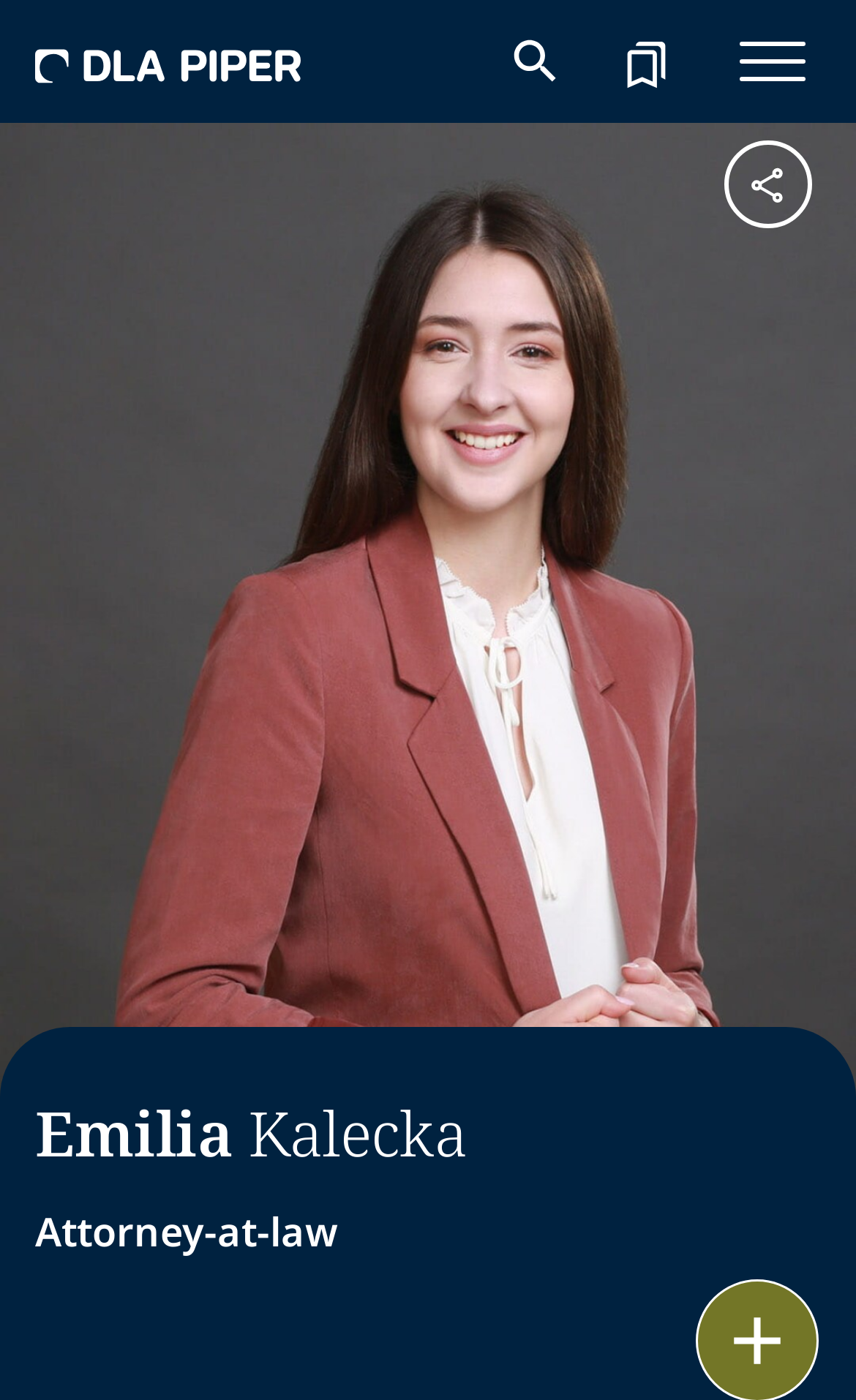How can you contact Emilia Kalecka?
Please answer the question with a detailed and comprehensive explanation.

I determined this answer by examining the link element 'Email' which is located at the bottom of the page, suggesting that it is a way to contact Emilia Kalecka.